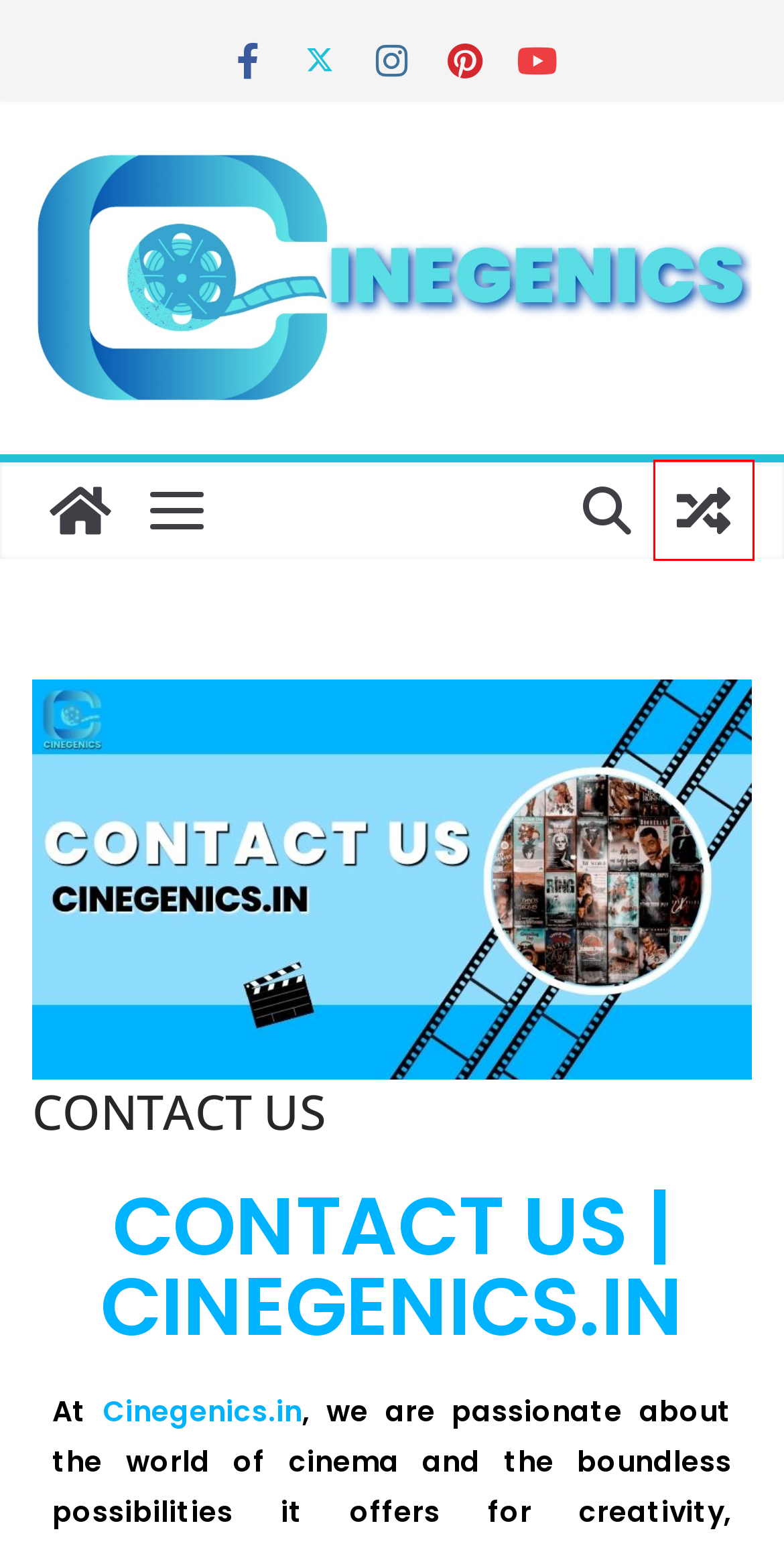You have a screenshot showing a webpage with a red bounding box highlighting an element. Choose the webpage description that best fits the new webpage after clicking the highlighted element. The descriptions are:
A. Vettaiyan Movie Title Teaser Review: Thalaivar 170 | Cinegenics.in
B. All We Know About YRF Spy Universe Till Now (2012-2025) | Cinegenics.in
C. Best Movie & Webseries Reviews | Cinegenics.in
D. Blog Tool, Publishing Platform, and CMS – WordPress.org
E. Singham Again: Everything We Know So Far | Cinegenics.in
F. Puss In The Boots: The Last Wish (2023) Review - Cinegenics
G. 28 Best Shah Rukh Khan Movies | Cinegenics.in
H. Godzilla x Kong: The New Empire Trailer Review | Cinegenics.in

F